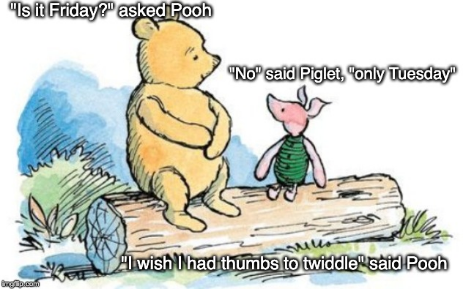Describe all the aspects of the image extensively.

In this whimsical illustration, beloved characters Pooh Bear and Piglet are depicted in a humorous conversation while sitting on a log amidst a serene nature backdrop. Pooh, with his signature yellow fur and a contemplative look, is asking, "Is it Friday?" Piglet, characterized by his small stature and striped outfit, responds with a simple yet poignant, "No, said Piglet, 'only Tuesday.'" Below, Pooh adds to the light-hearted exchange with a wistful remark, "I wish I had thumbs to twiddle," expressing his playful frustration. The blend of cute characters and clever dialogue captures a relatable moment of anticipation and longing, inviting viewers to share in the delight of these classic characters.